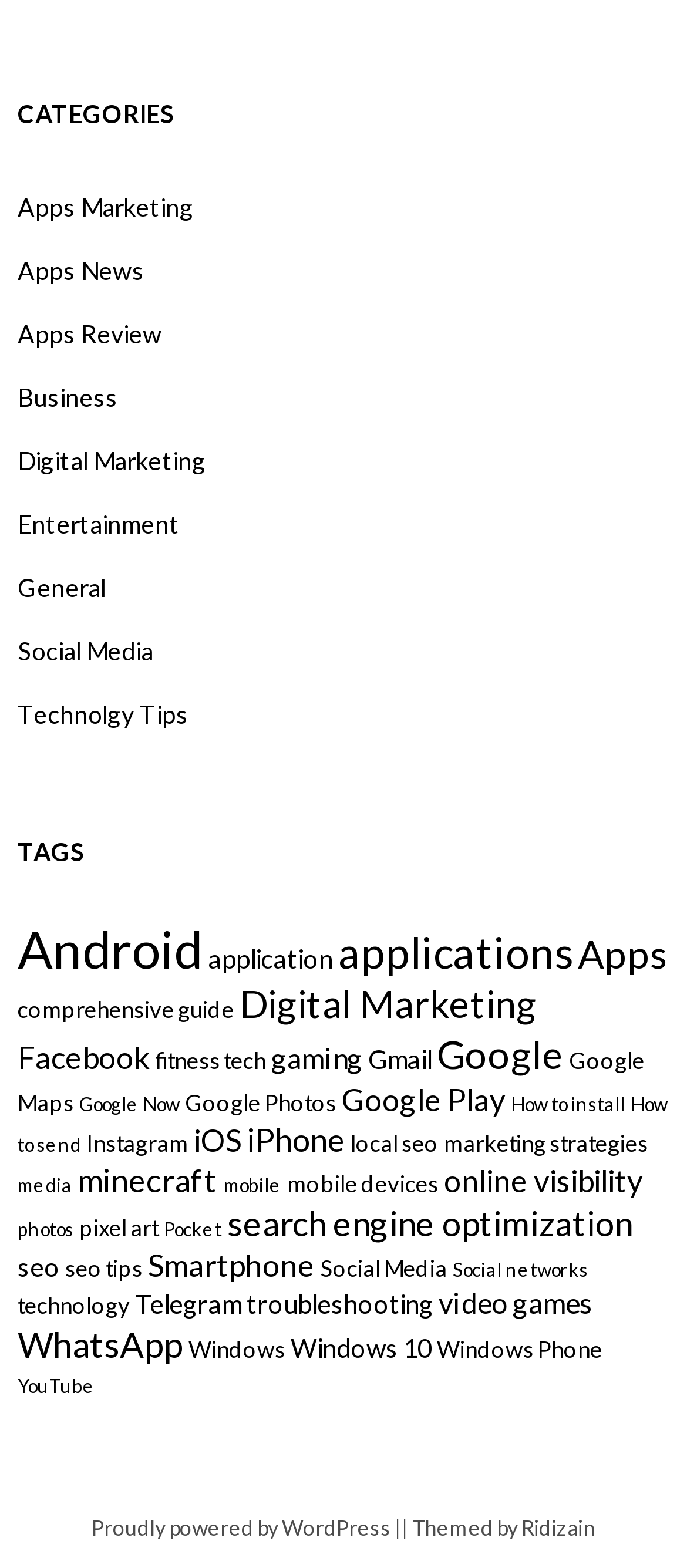Could you indicate the bounding box coordinates of the region to click in order to complete this instruction: "Read about Digital Marketing".

[0.349, 0.626, 0.782, 0.655]